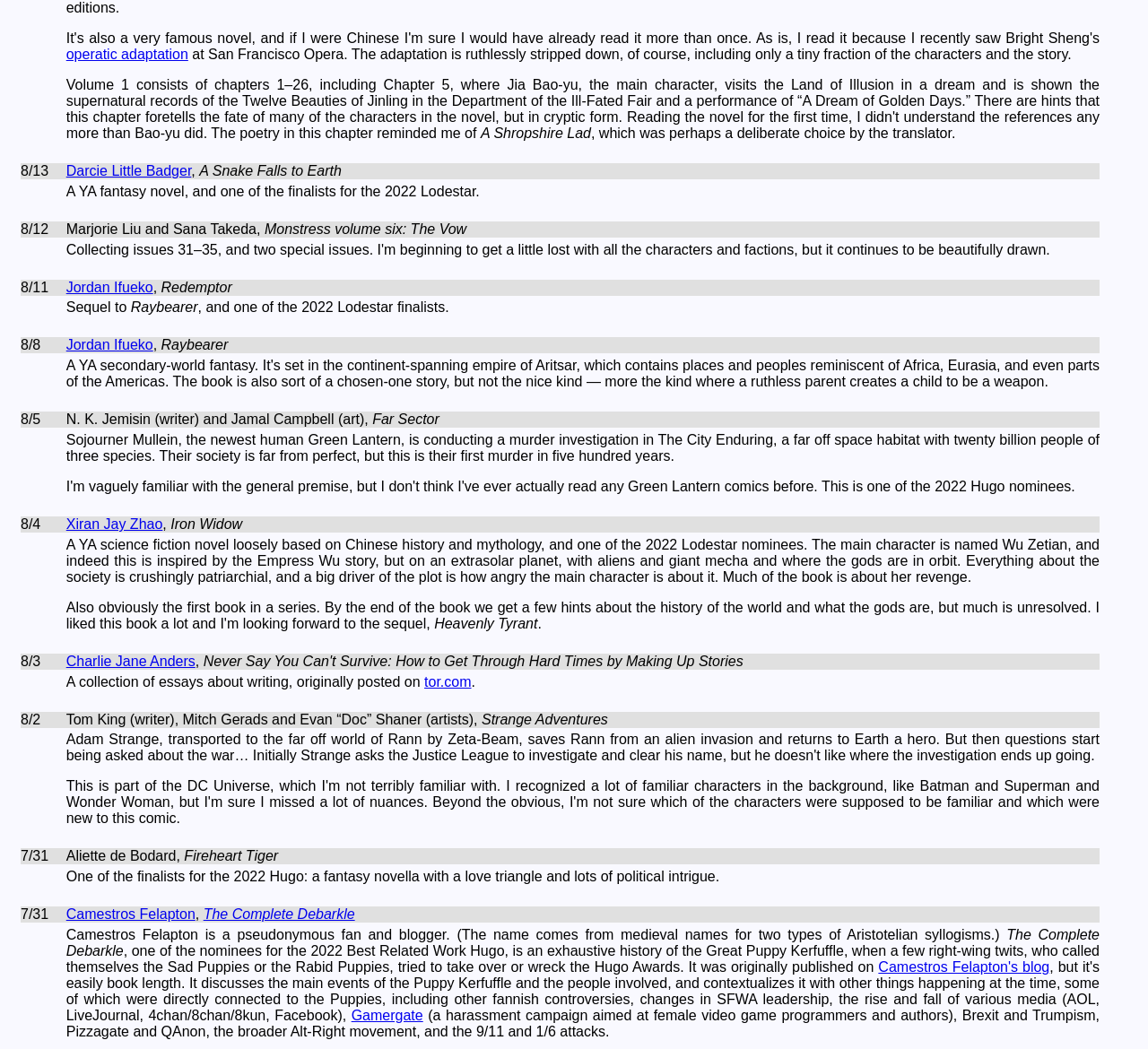Determine the bounding box coordinates for the HTML element mentioned in the following description: "tor.com". The coordinates should be a list of four floats ranging from 0 to 1, represented as [left, top, right, bottom].

[0.37, 0.642, 0.411, 0.657]